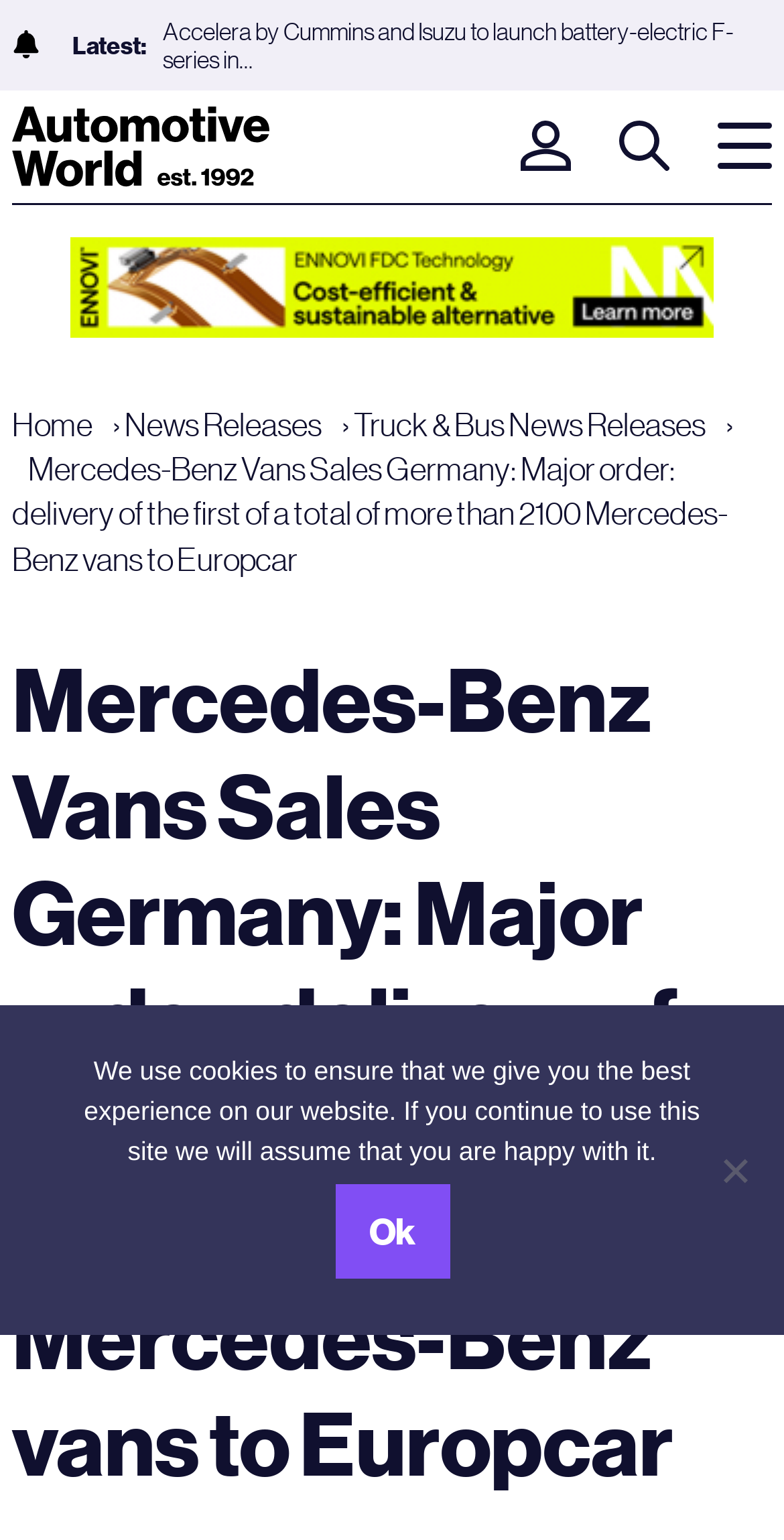Utilize the details in the image to give a detailed response to the question: What is the topic of the latest news release?

I determined the topic of the latest news release by looking at the heading 'Mercedes-Benz Vans Sales Germany: Major order: delivery of the first of a total of more than 2100 Mercedes-Benz vans to Europcar' with a bounding box of [0.015, 0.419, 0.944, 0.971], which suggests it is the title of the latest news release.